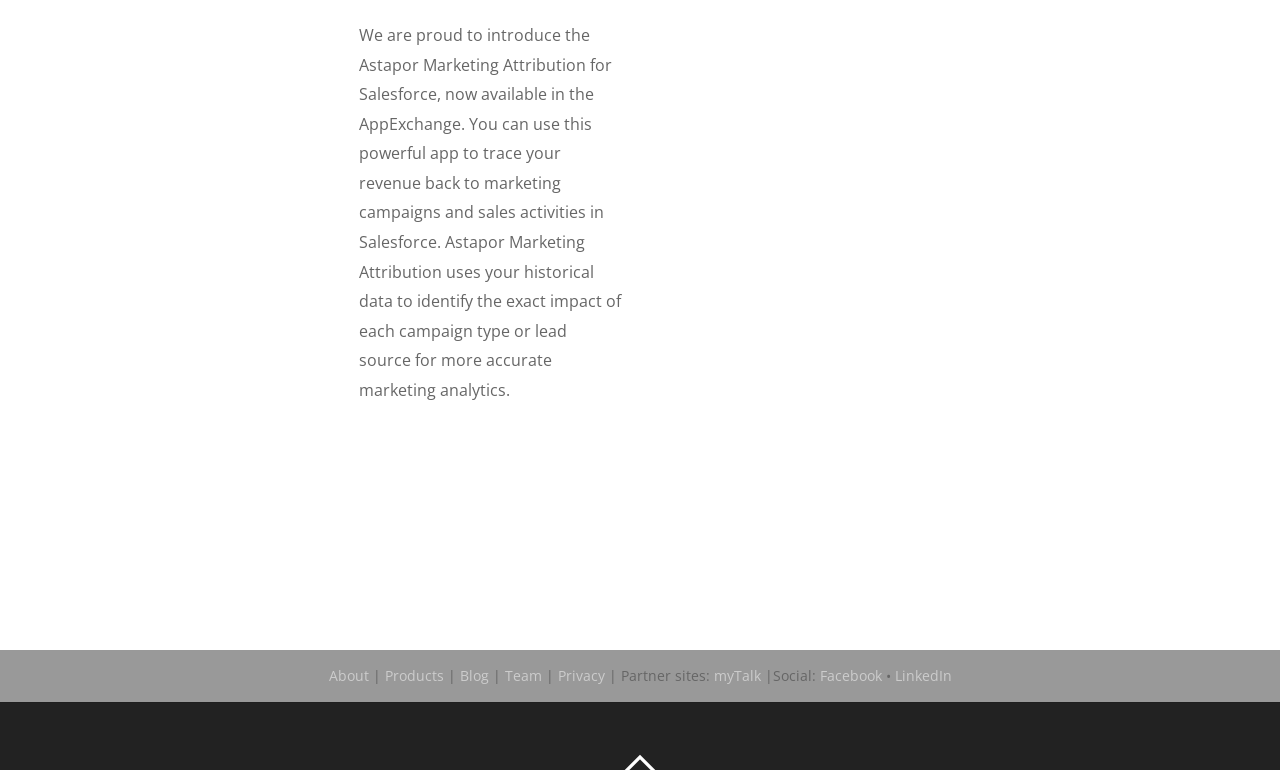Please identify the bounding box coordinates for the region that you need to click to follow this instruction: "Learn more about the company".

[0.257, 0.864, 0.288, 0.889]